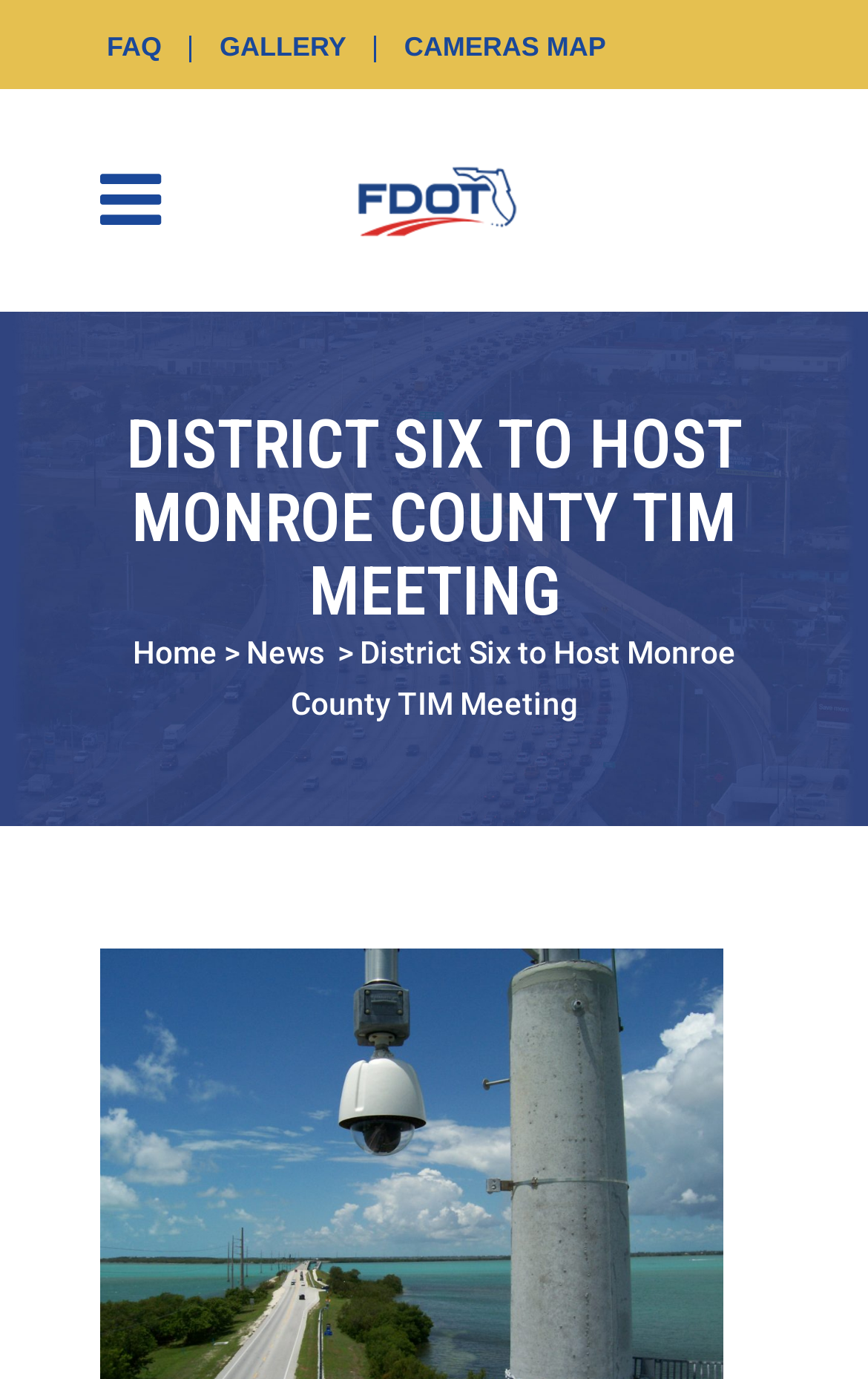How many navigation links are present in the top menu?
Refer to the image and provide a one-word or short phrase answer.

4